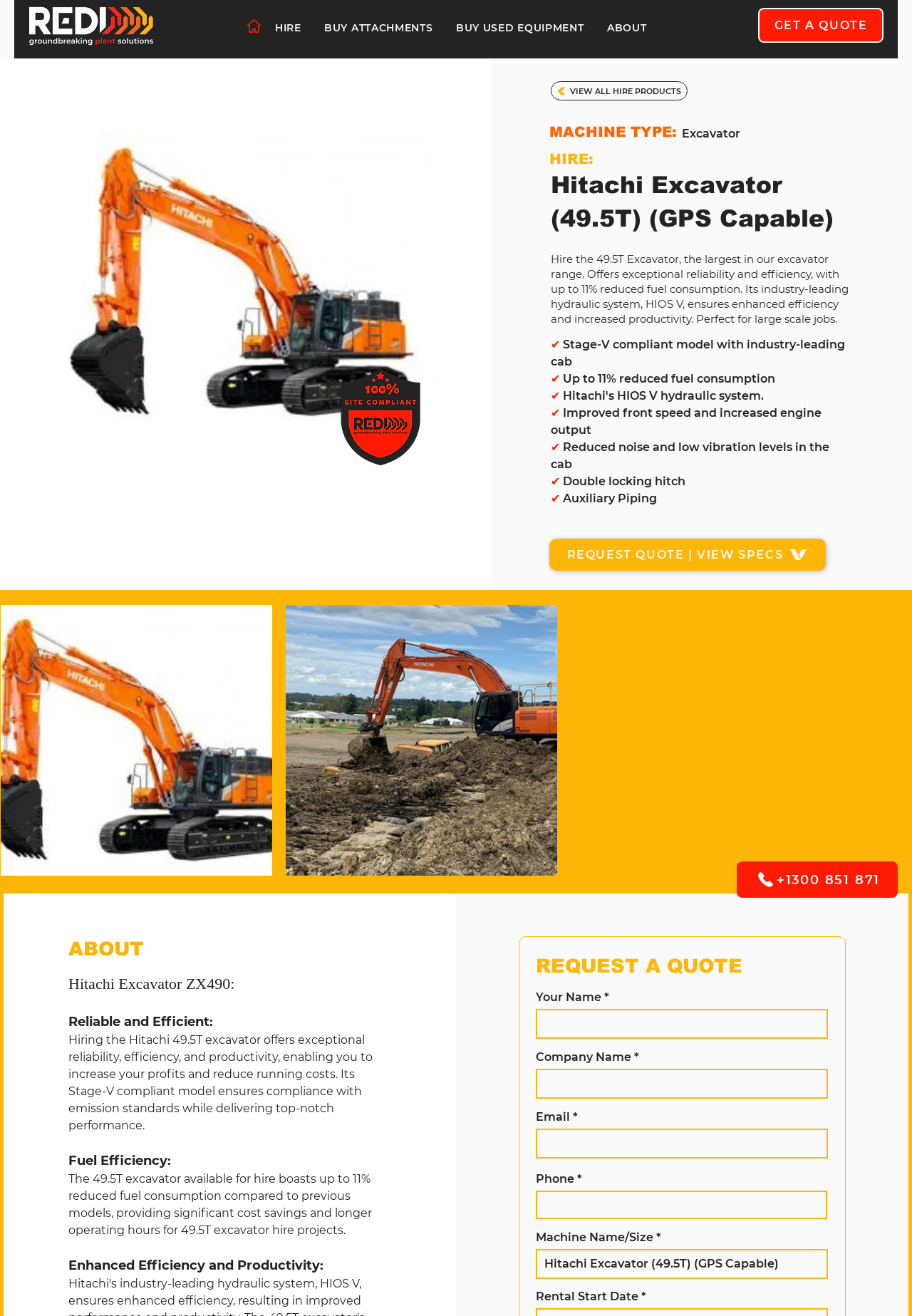Provide a single word or phrase answer to the question: 
What is the type of machine being hired?

Excavator